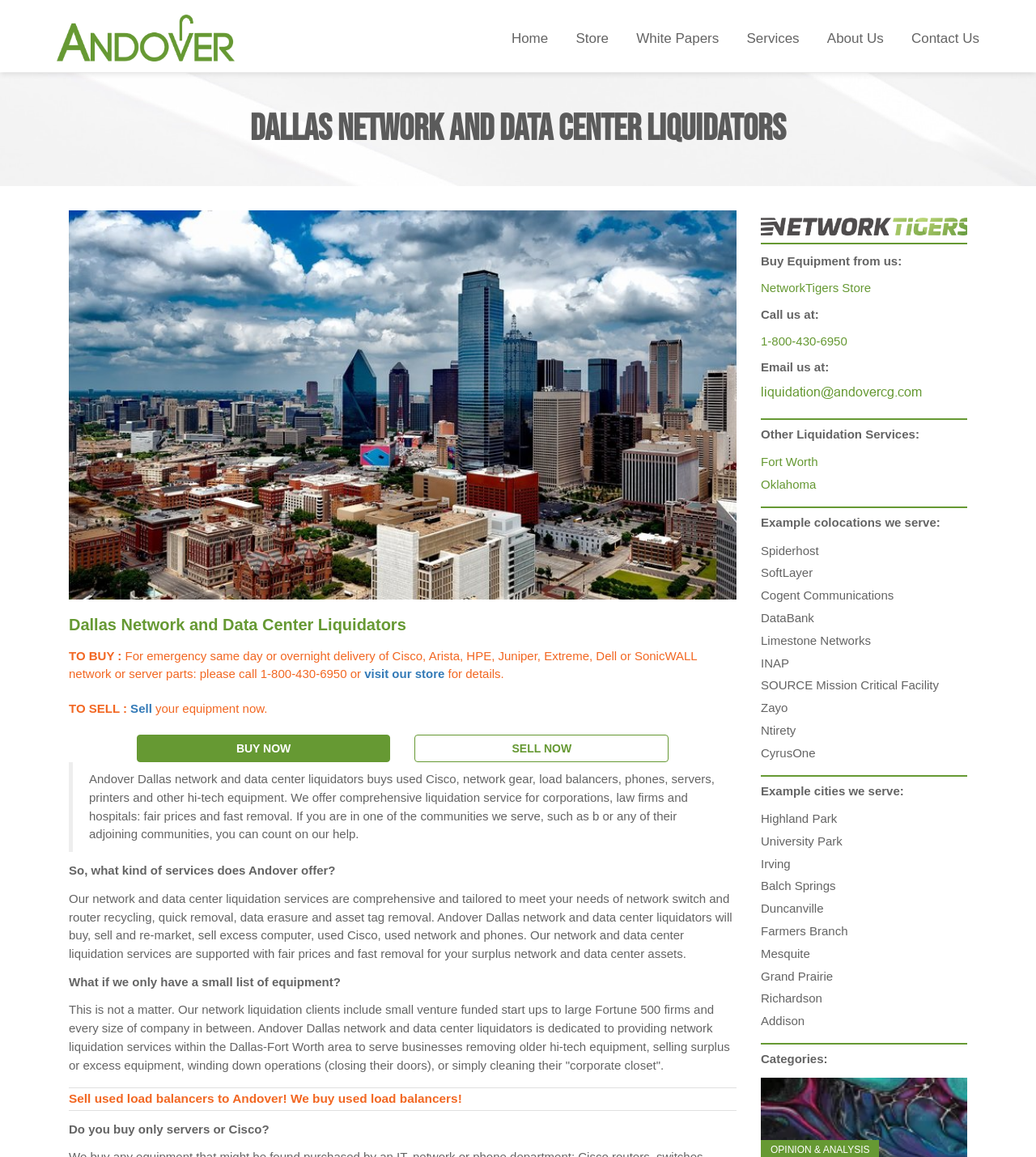Mark the bounding box of the element that matches the following description: "Contact Us".

[0.88, 0.027, 0.945, 0.04]